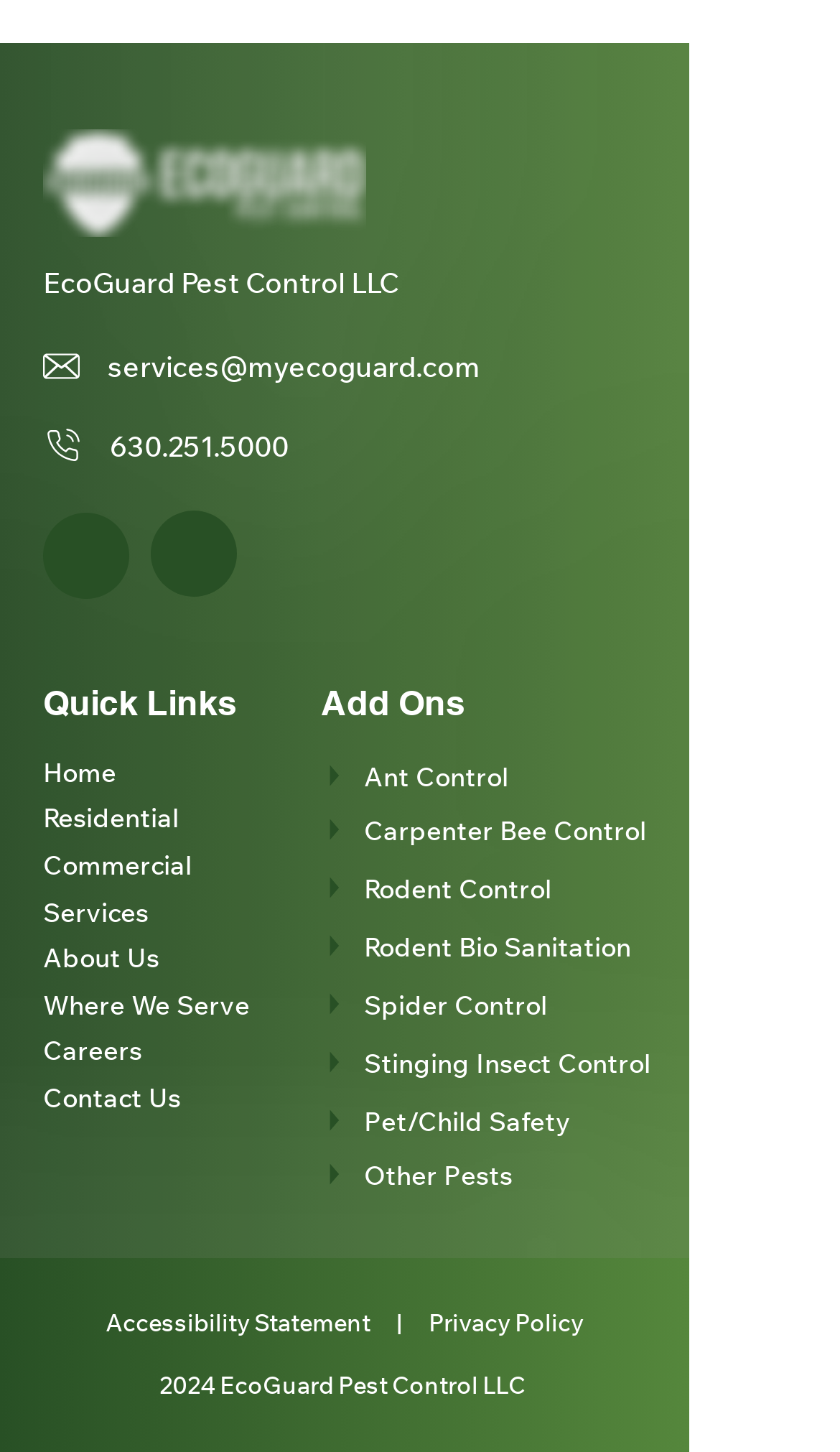Show me the bounding box coordinates of the clickable region to achieve the task as per the instruction: "Learn about ant control".

[0.382, 0.516, 0.767, 0.553]